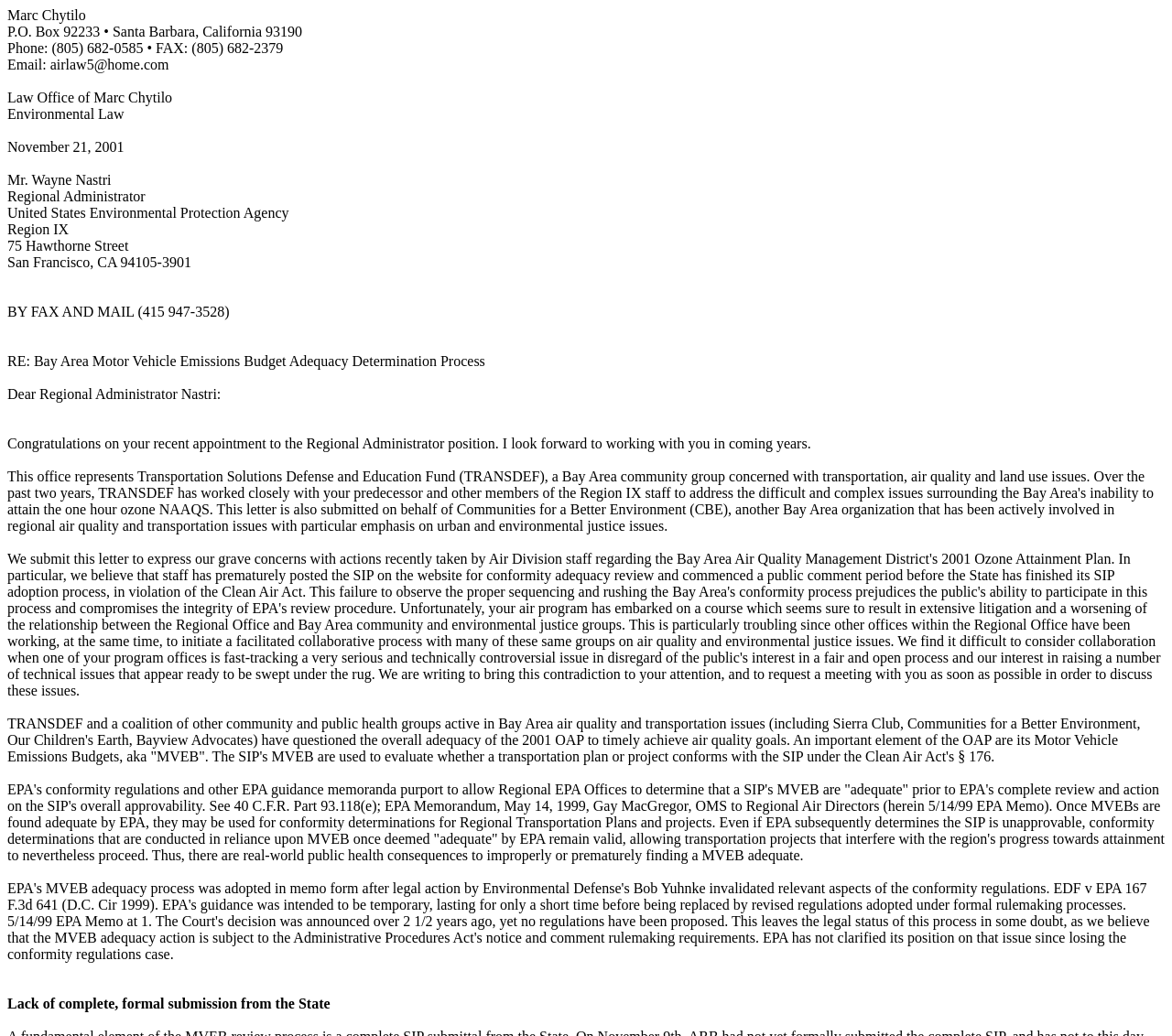What is the recipient's title?
Please provide a comprehensive answer to the question based on the webpage screenshot.

The recipient's title is Regional Administrator, which is indicated by the StaticText element 'Regional Administrator' following the recipient's name, Mr. Wayne Nastri.